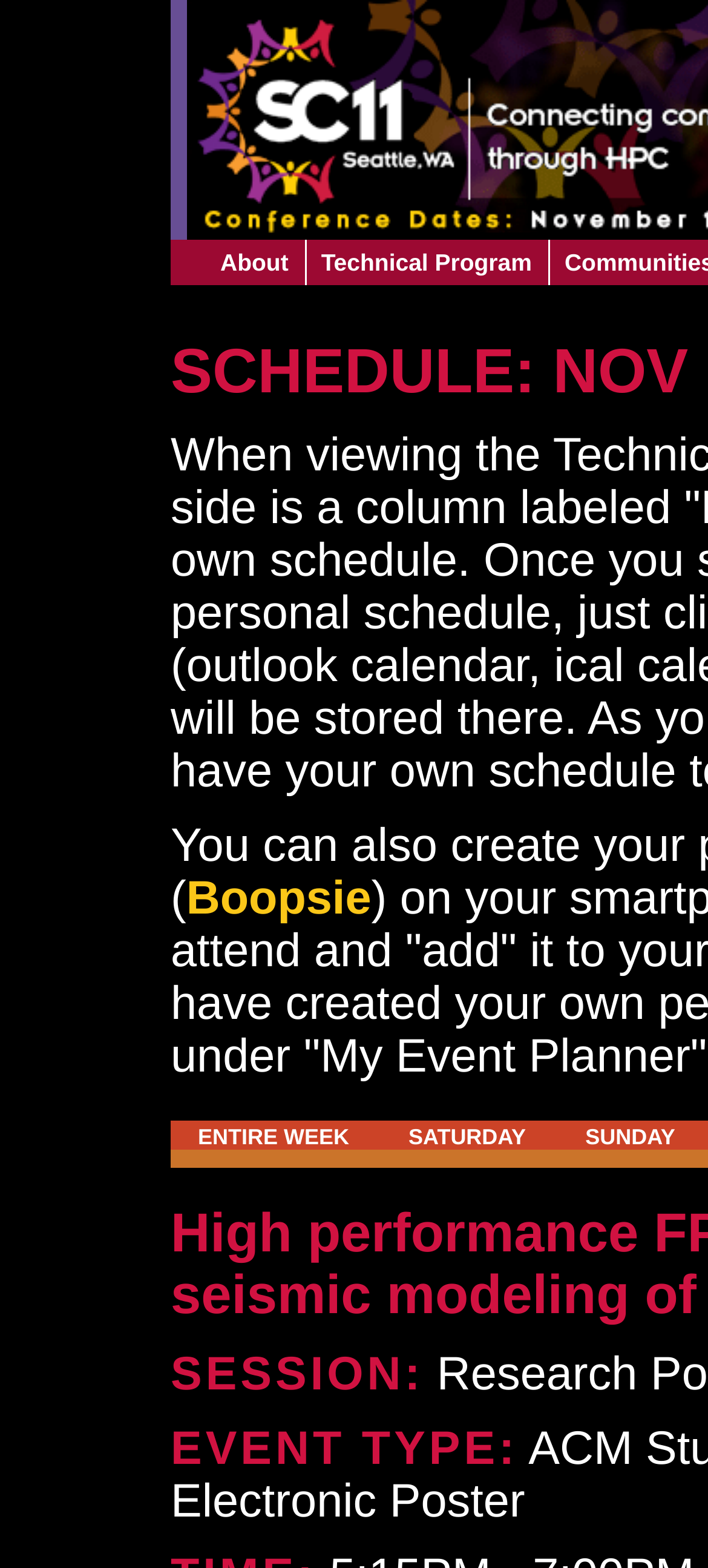Please find and generate the text of the main header of the webpage.

SCHEDULE: NOV 12-18, 2011